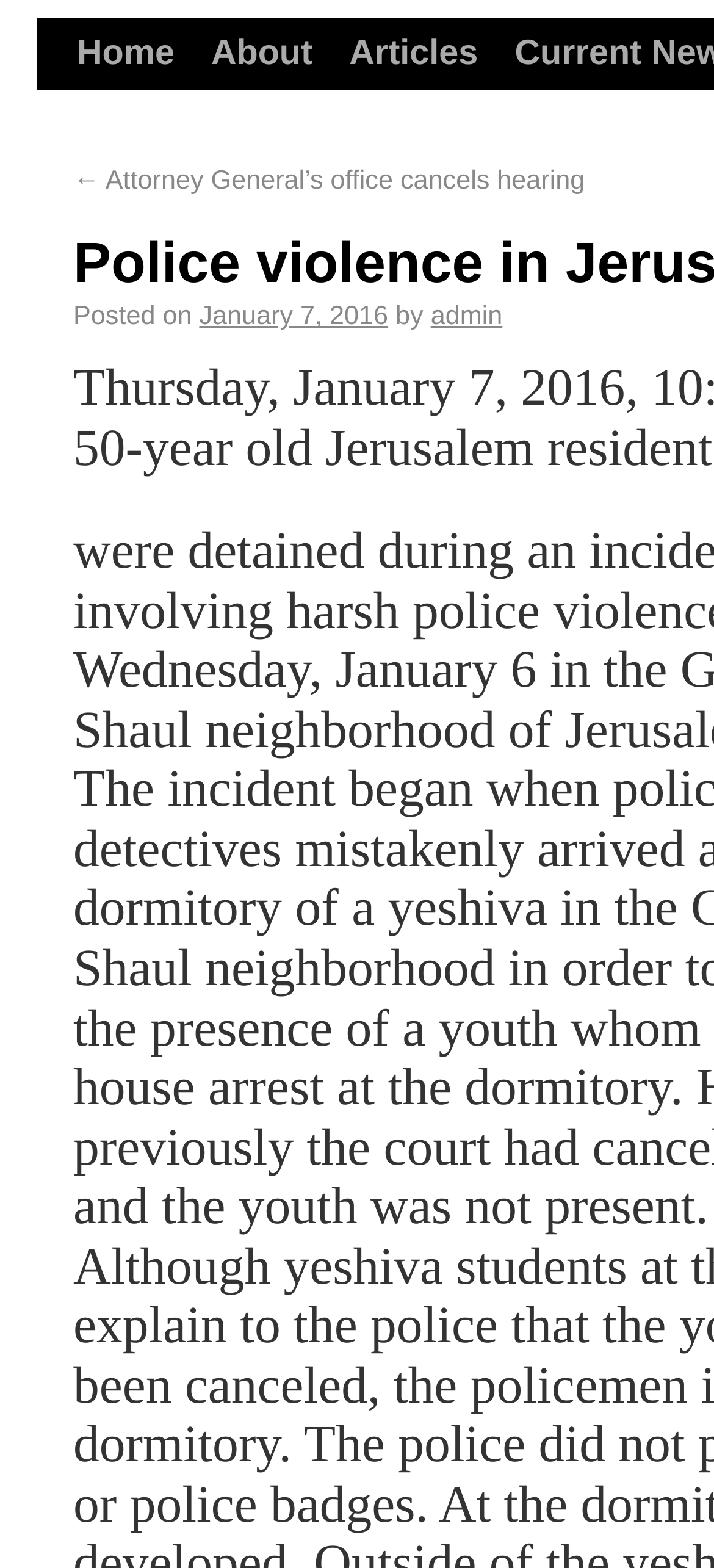Using the element description: "About", determine the bounding box coordinates. The coordinates should be in the format [left, top, right, bottom], with values between 0 and 1.

[0.247, 0.013, 0.417, 0.057]